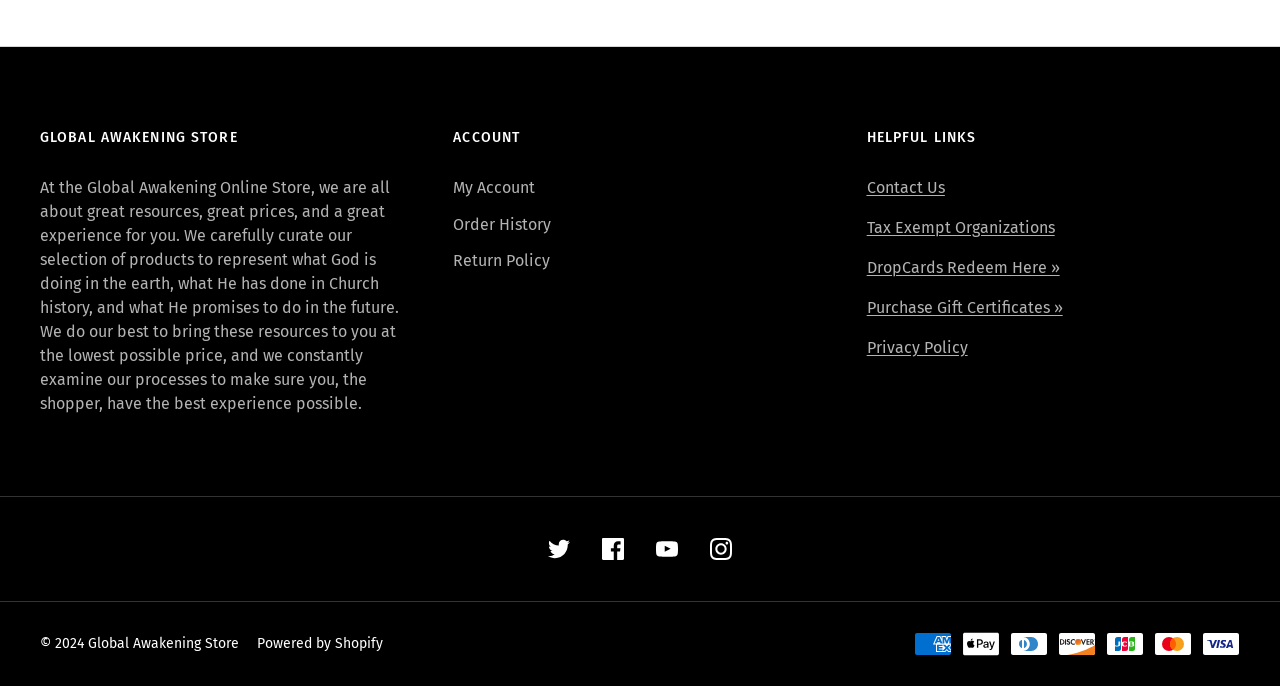Using the description: "Tax Exempt Organizations", determine the UI element's bounding box coordinates. Ensure the coordinates are in the format of four float numbers between 0 and 1, i.e., [left, top, right, bottom].

[0.677, 0.317, 0.824, 0.345]